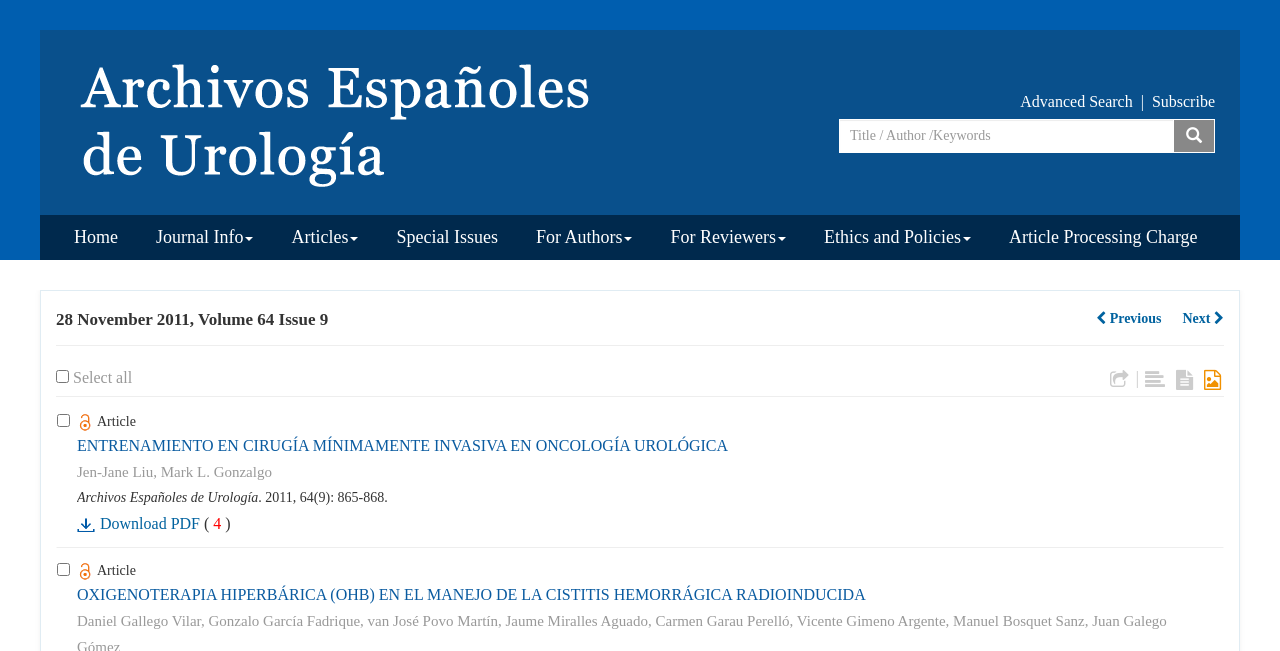Find the bounding box coordinates of the UI element according to this description: "placeholder="Title / Author /Keywords"".

[0.655, 0.183, 0.917, 0.235]